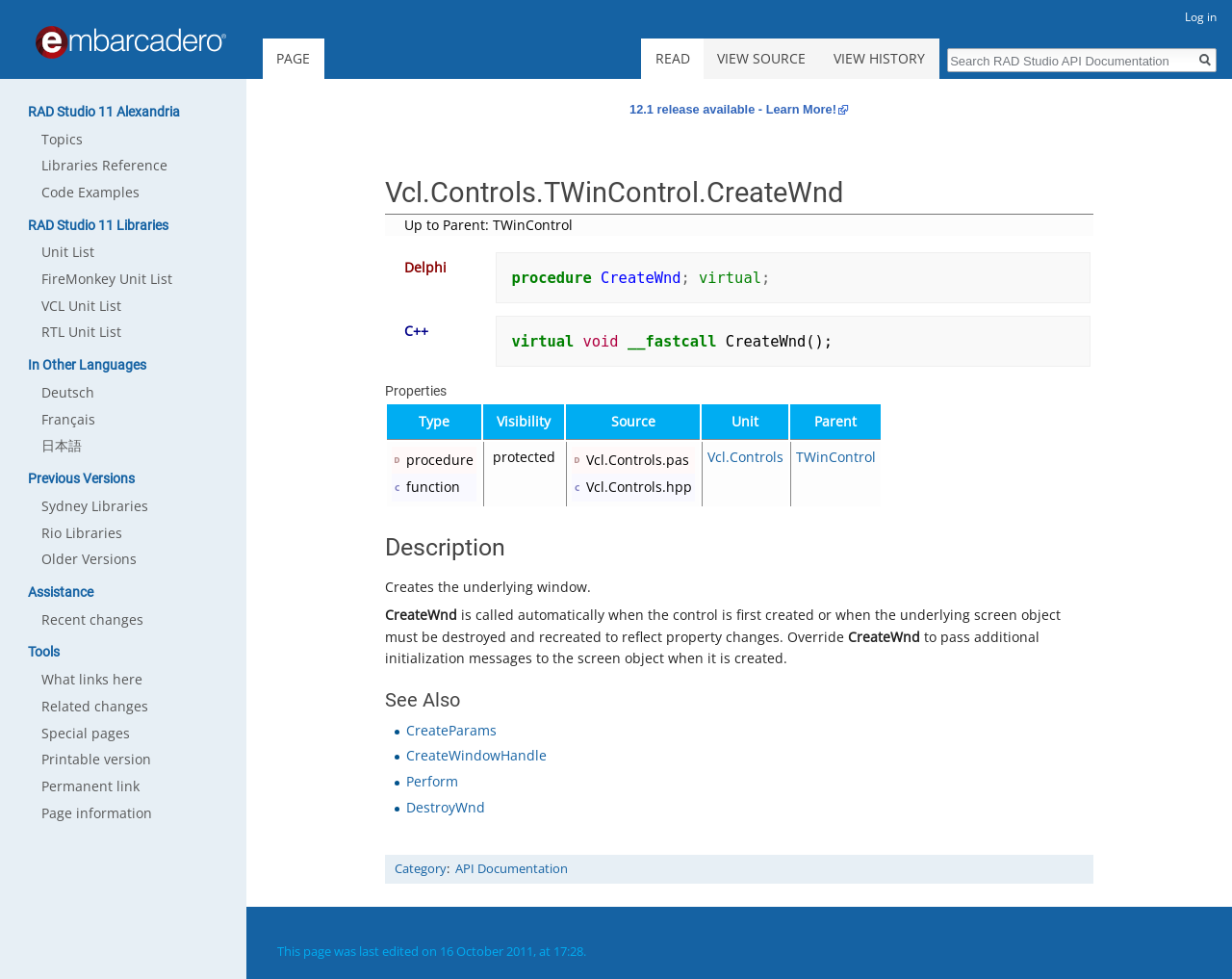Please find and report the bounding box coordinates of the element to click in order to perform the following action: "Go to 'RAD Studio 11 Alexandria' page". The coordinates should be expressed as four float numbers between 0 and 1, in the format [left, top, right, bottom].

[0.015, 0.098, 0.199, 0.214]